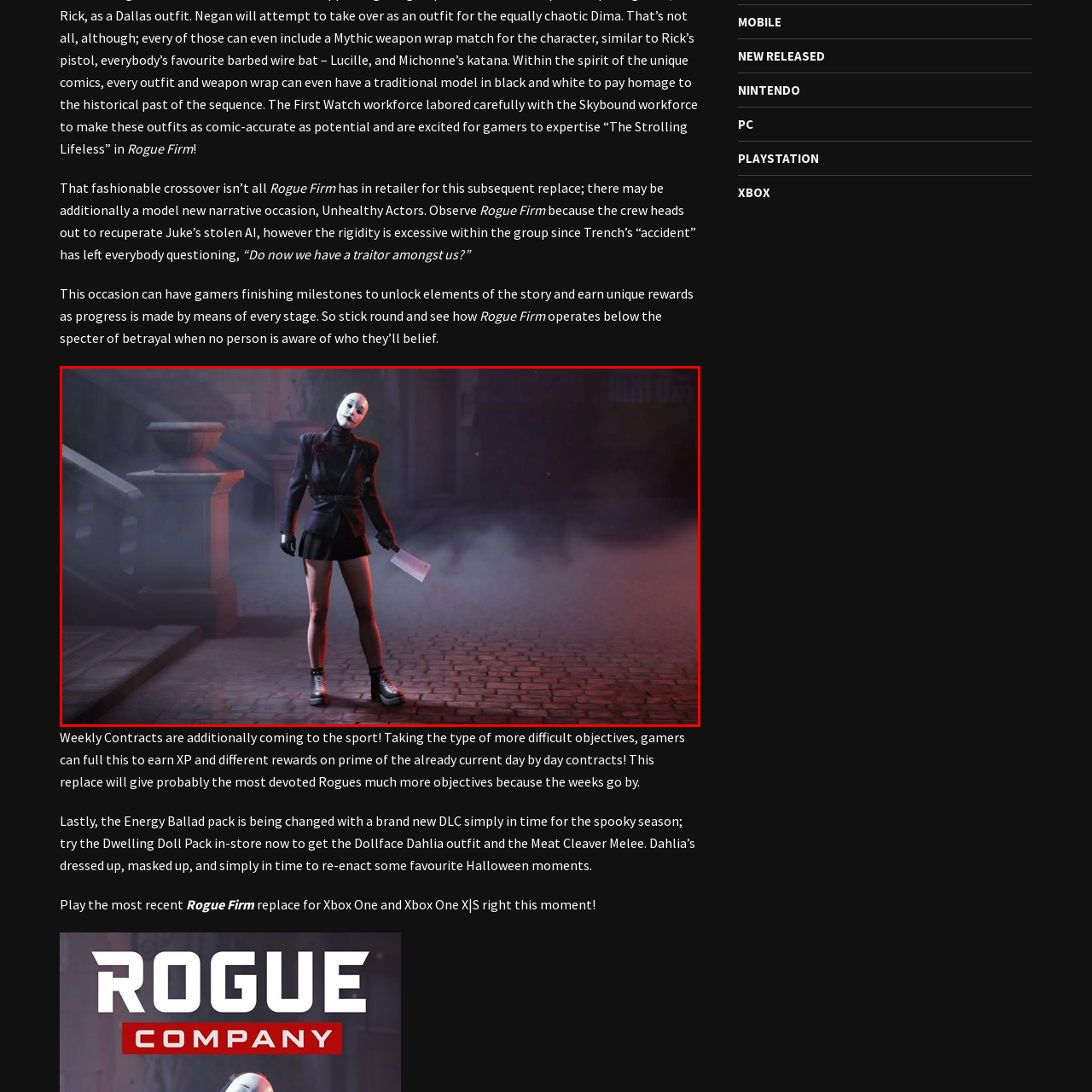What is the environment in the background?
Inspect the image within the red bounding box and respond with a detailed answer, leveraging all visible details.

The background of the image features a moody, atmospheric setting characterized by cobblestone streets and shadowy architecture, which creates a sense of tension and suspense. The environment is dimly lit and misty, adding to the overall eerie atmosphere.